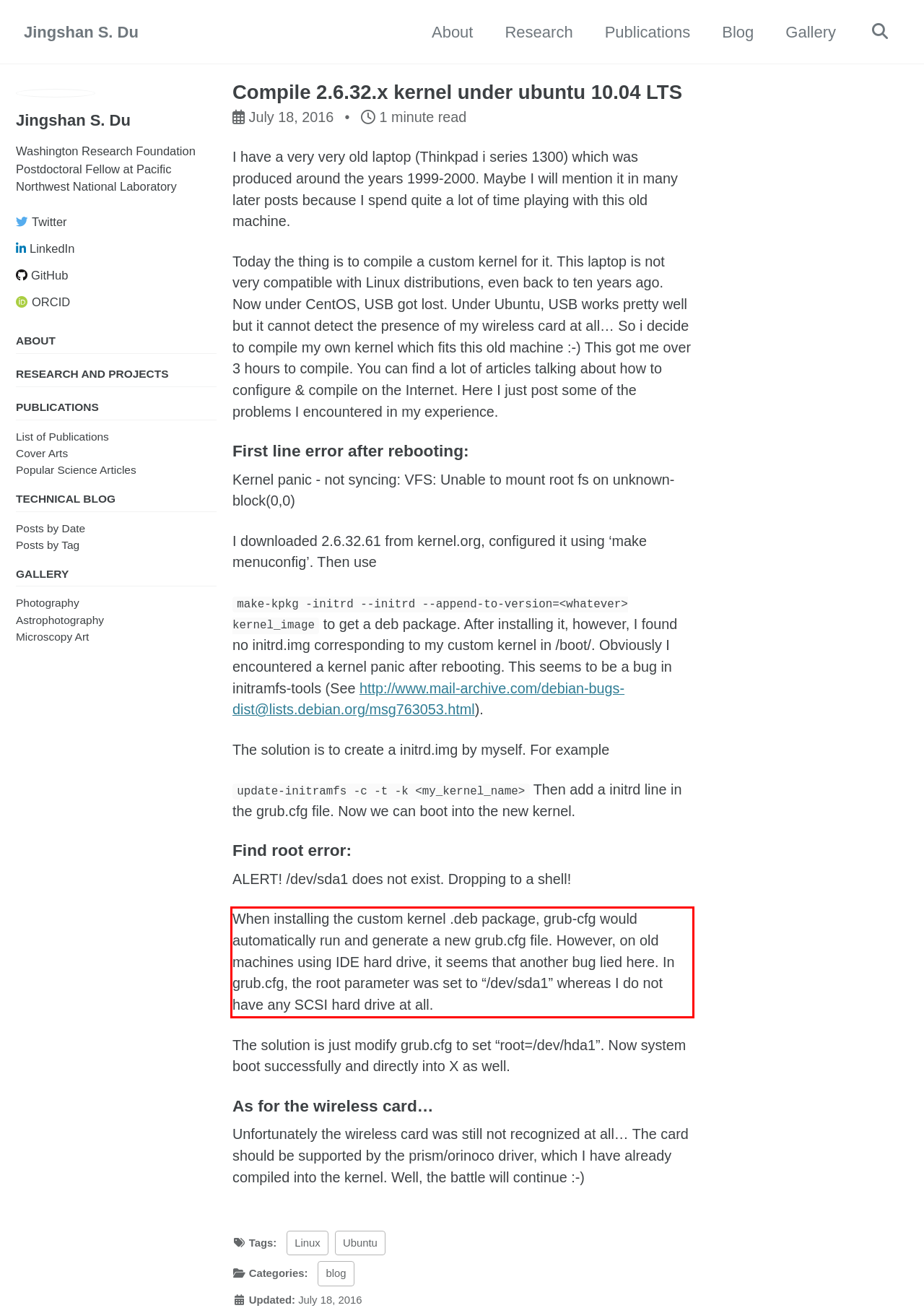Within the screenshot of a webpage, identify the red bounding box and perform OCR to capture the text content it contains.

When installing the custom kernel .deb package, grub-cfg would automatically run and generate a new grub.cfg file. However, on old machines using IDE hard drive, it seems that another bug lied here. In grub.cfg, the root parameter was set to “/dev/sda1” whereas I do not have any SCSI hard drive at all.